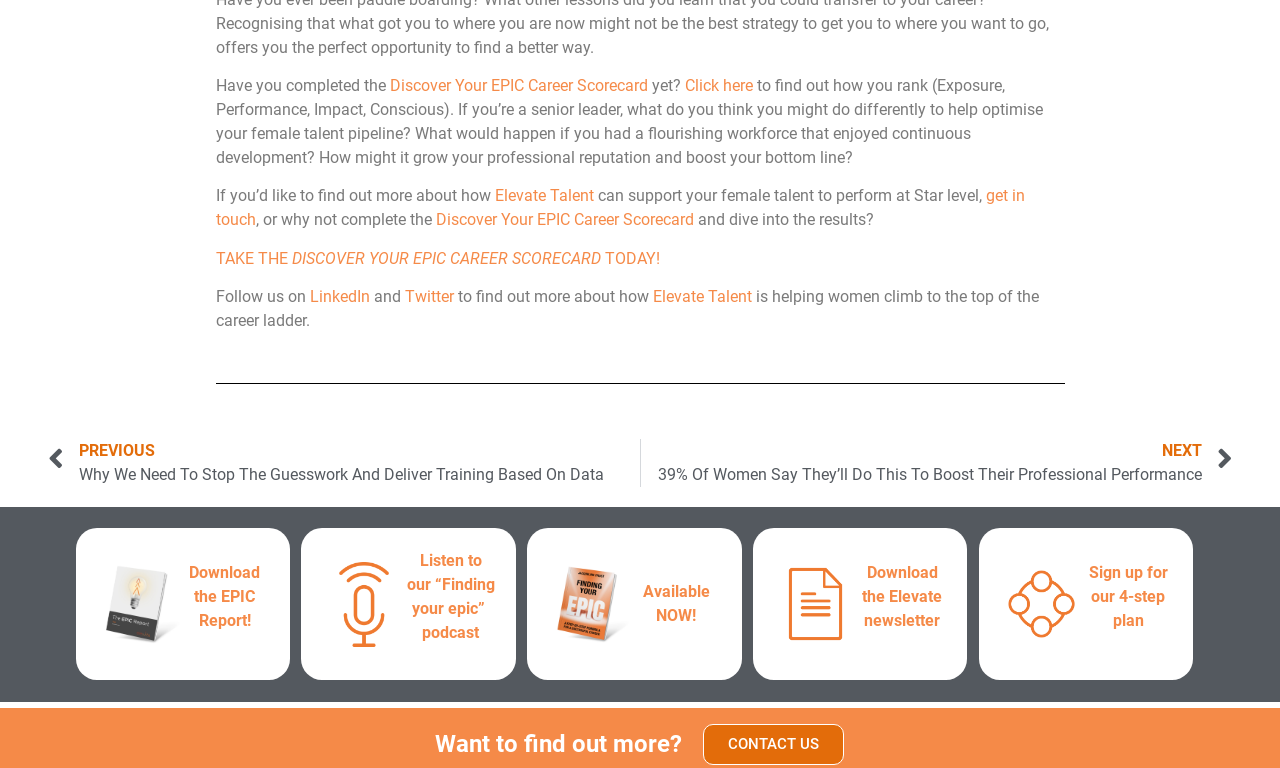Locate the bounding box of the user interface element based on this description: "Click here".

[0.535, 0.099, 0.588, 0.124]